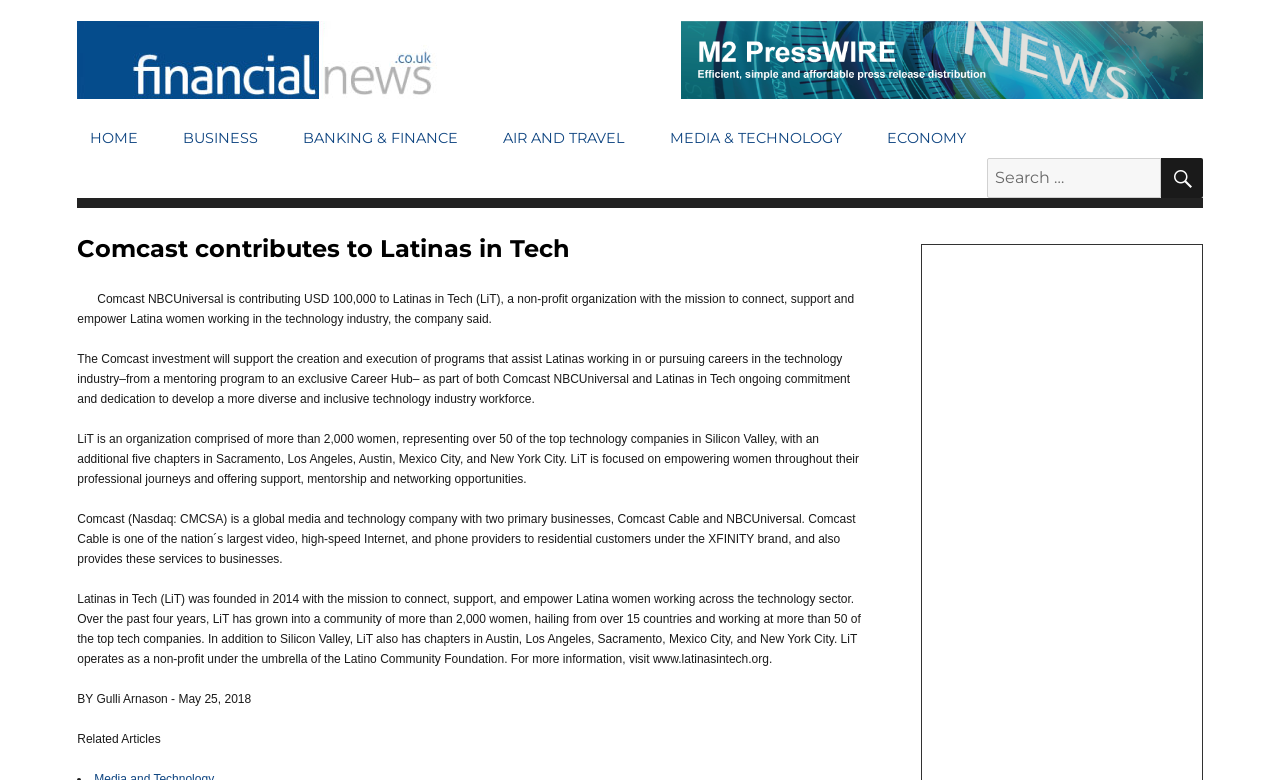What is Comcast contributing to?
Deliver a detailed and extensive answer to the question.

Based on the webpage content, Comcast NBCUniversal is contributing USD 100,000 to Latinas in Tech (LiT), a non-profit organization with the mission to connect, support and empower Latina women working in the technology industry.